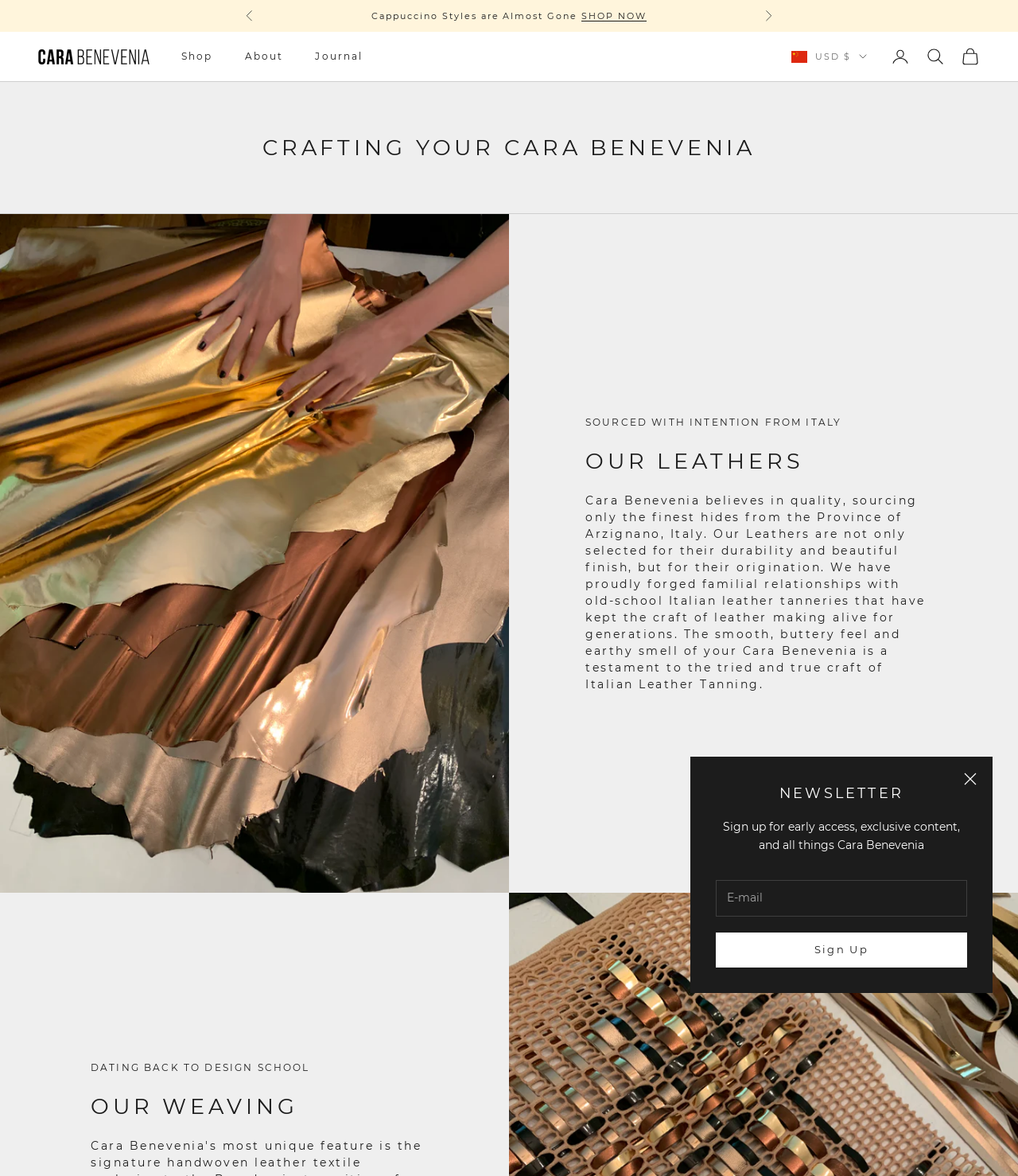Please determine the bounding box coordinates, formatted as (top-left x, top-left y, bottom-right x, bottom-right y), with all values as floating point numbers between 0 and 1. Identify the bounding box of the region described as: Open search

[0.909, 0.04, 0.928, 0.056]